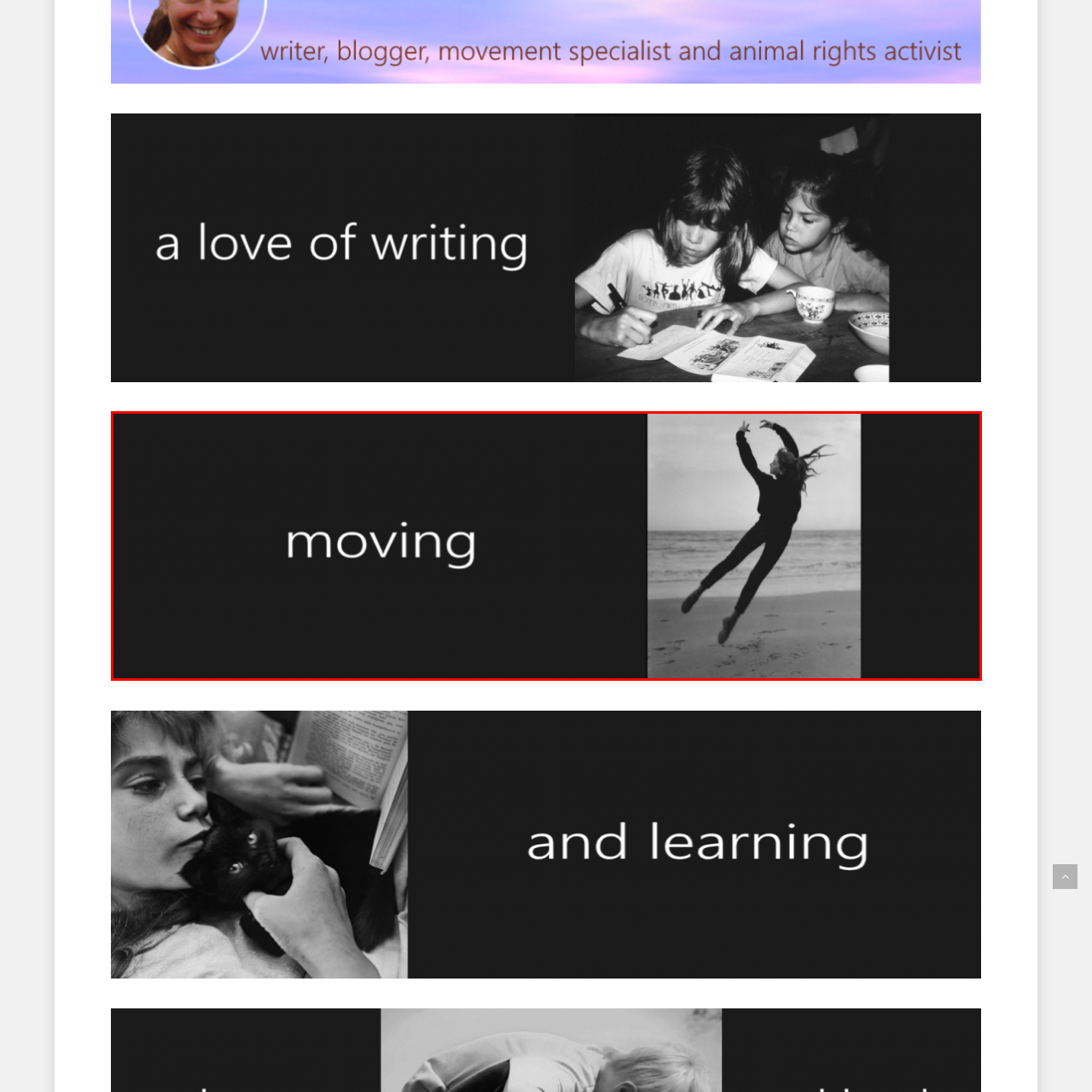View the image within the red box and answer the following question with a concise word or phrase:
What is written on the left side of the image?

The word 'moving'